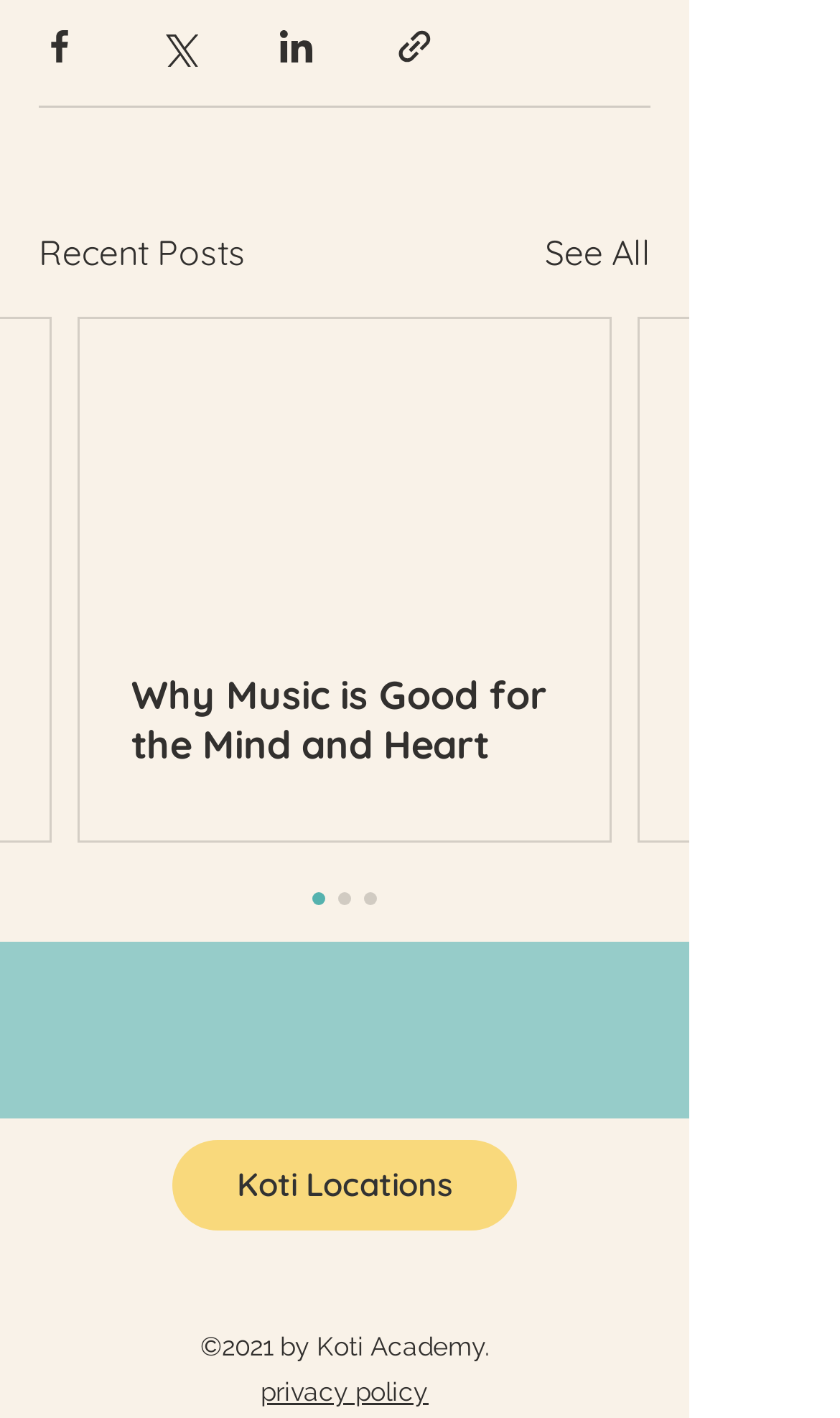How many recent posts are displayed on the page?
Refer to the image and provide a thorough answer to the question.

I looked at the 'Recent Posts' section and found one article with a link. There might be more posts available, but only one is displayed on this page.